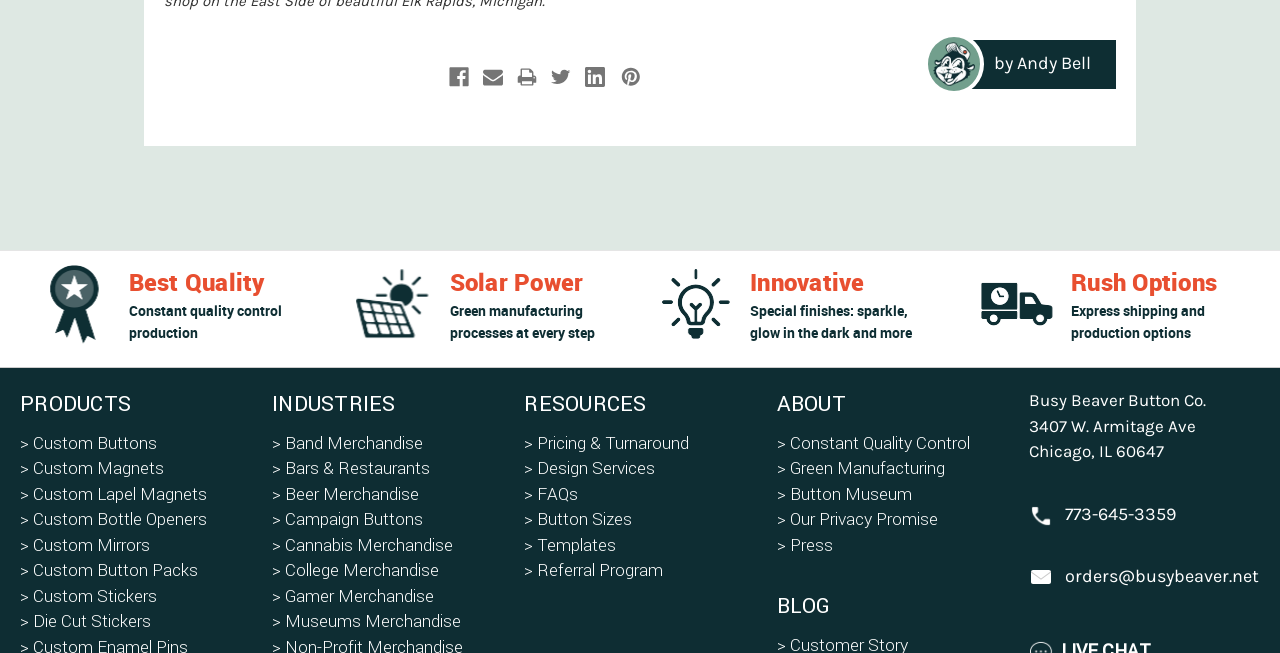Identify the bounding box coordinates for the region to click in order to carry out this instruction: "Click on 'Best Quality'". Provide the coordinates using four float numbers between 0 and 1, formatted as [left, top, right, bottom].

[0.101, 0.405, 0.247, 0.46]